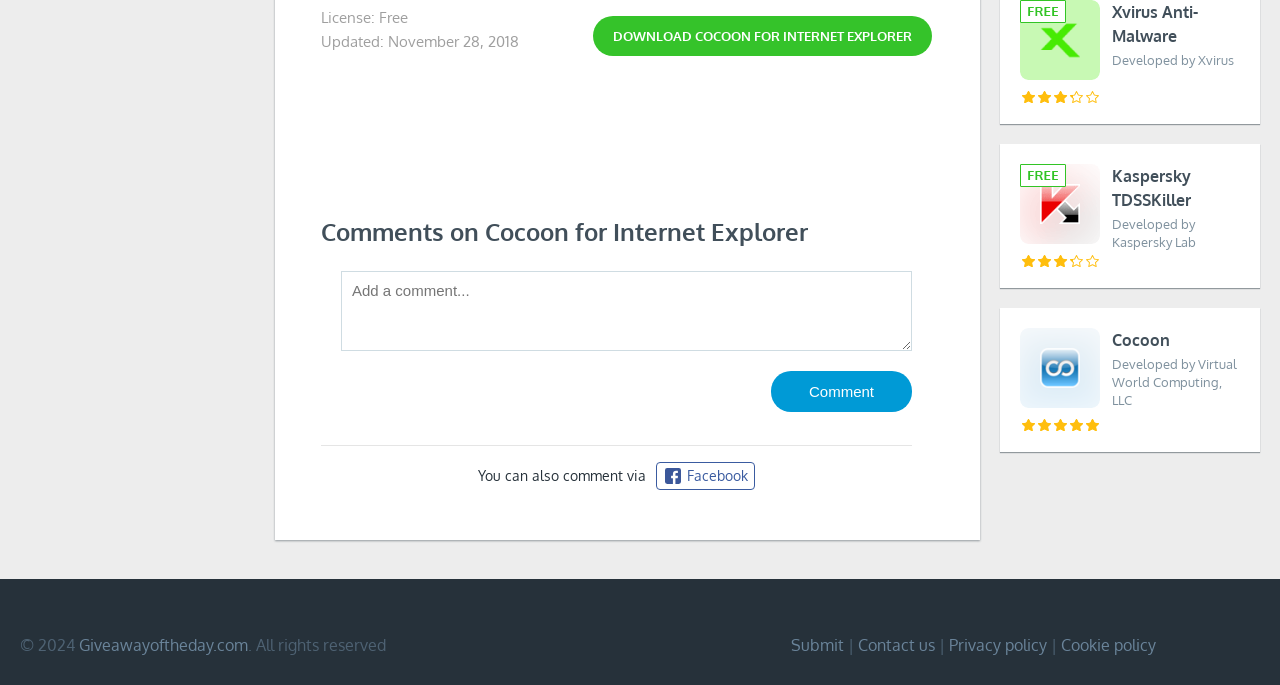Please identify the bounding box coordinates of the clickable area that will fulfill the following instruction: "Comment". The coordinates should be in the format of four float numbers between 0 and 1, i.e., [left, top, right, bottom].

[0.602, 0.542, 0.712, 0.601]